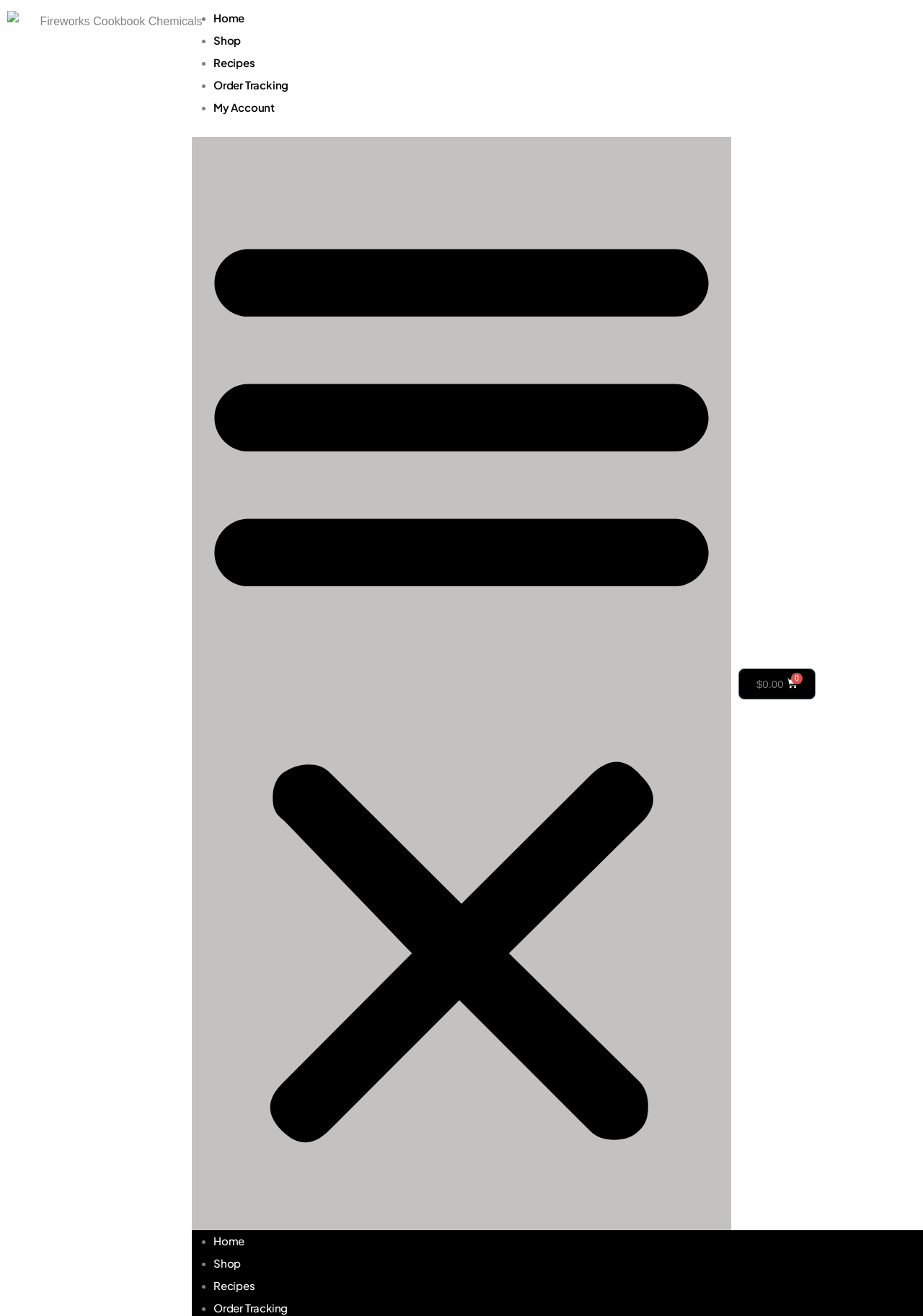Find the bounding box coordinates of the UI element according to this description: "Home".

[0.231, 0.008, 0.265, 0.019]